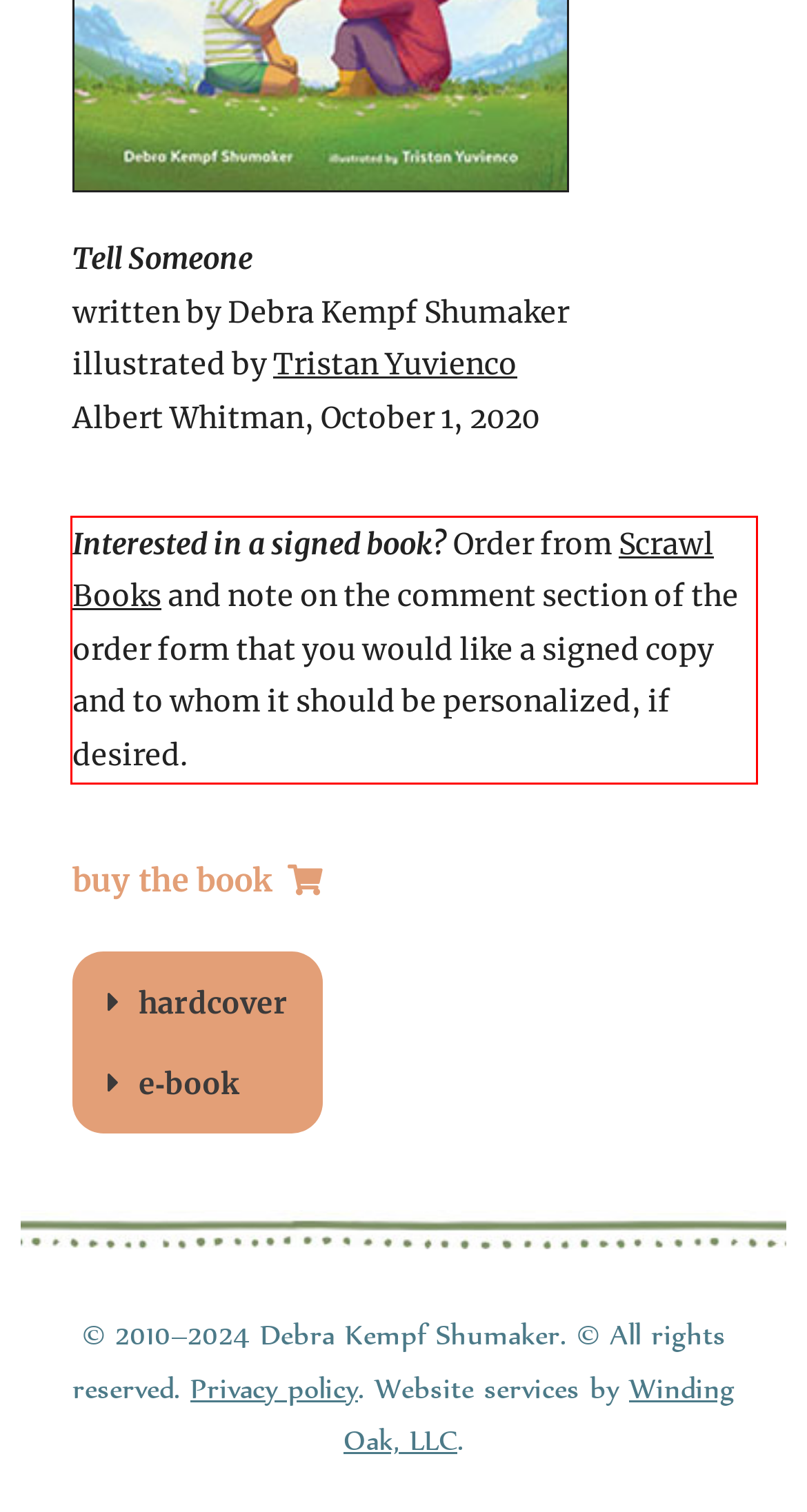You have a screenshot of a webpage with a UI element highlighted by a red bounding box. Use OCR to obtain the text within this highlighted area.

Inter­est­ed in a signed book? Order from Scrawl Books and note on the com­ment sec­tion of the order form that you would like a signed copy and to whom it should be per­son­al­ized, if desired.